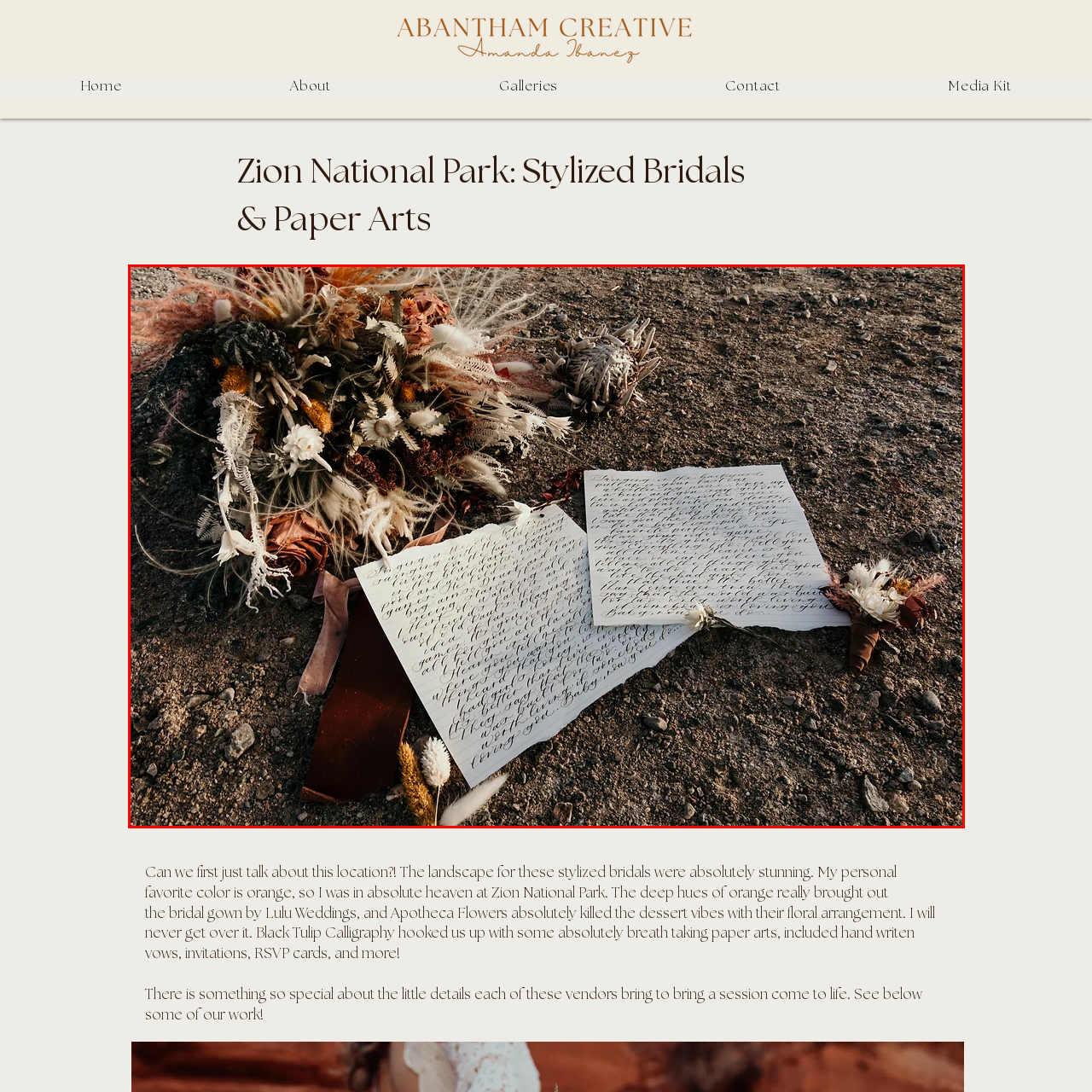What is the style of the handwritten notes?  
Please examine the image enclosed within the red bounding box and provide a thorough answer based on what you observe in the image.

The caption describes the handwritten notes as showcasing an intricate calligraphy style, which implies that the writing is ornate and decorative.